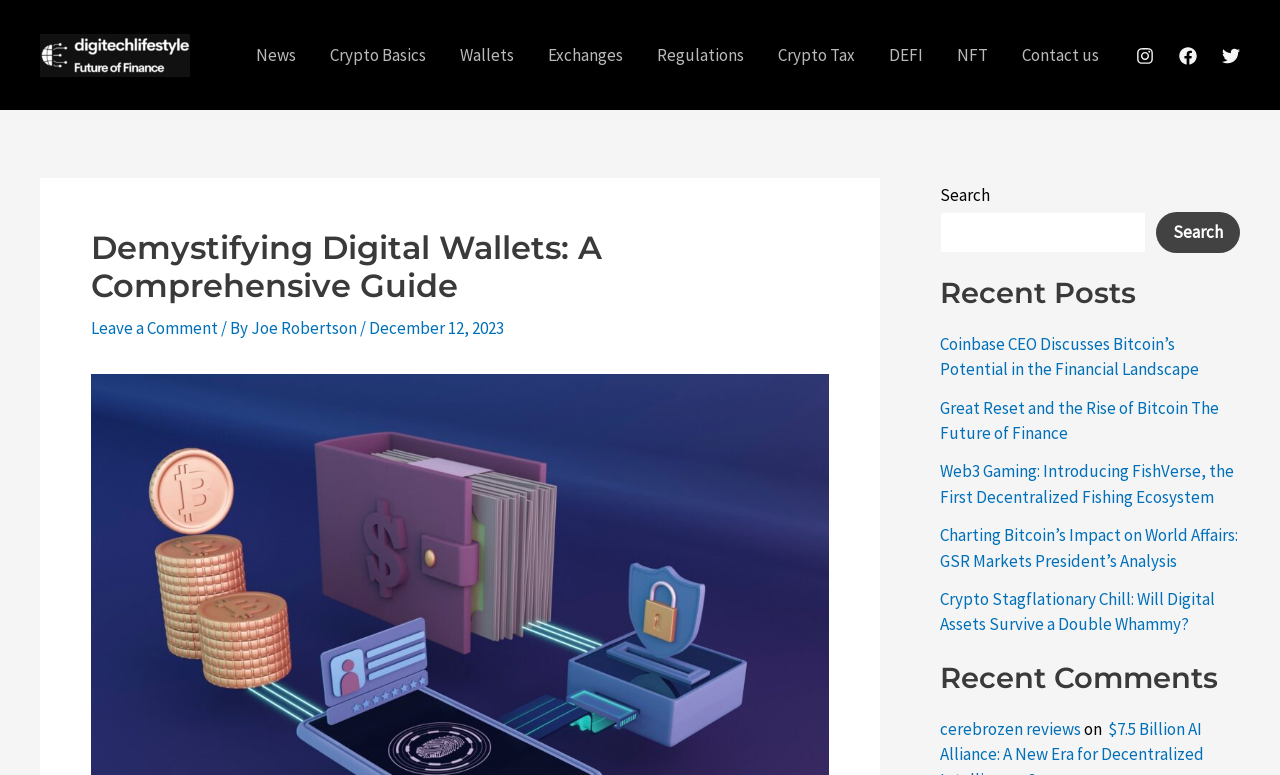Indicate the bounding box coordinates of the clickable region to achieve the following instruction: "Visit the Crypto Basics page."

[0.245, 0.0, 0.346, 0.142]